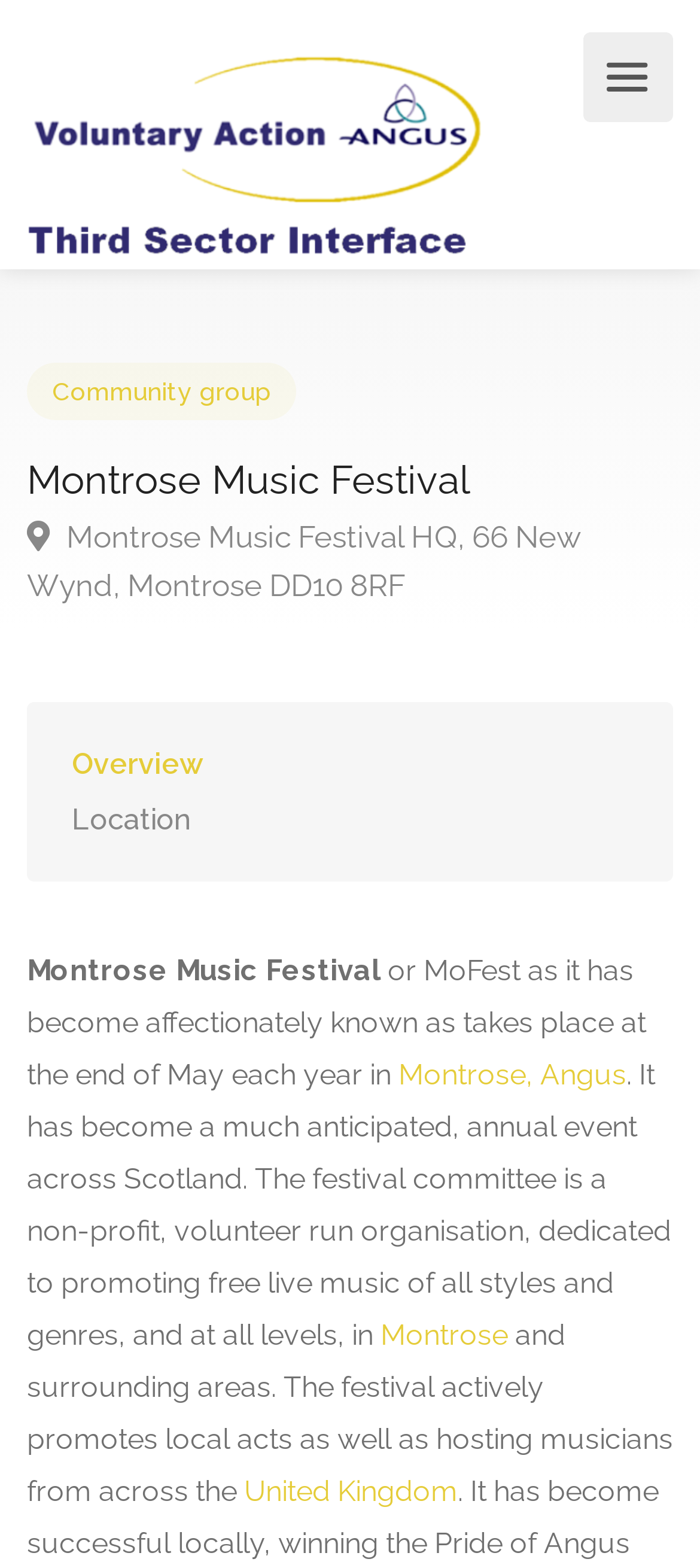Find and indicate the bounding box coordinates of the region you should select to follow the given instruction: "Learn about the community group".

[0.074, 0.238, 0.387, 0.261]